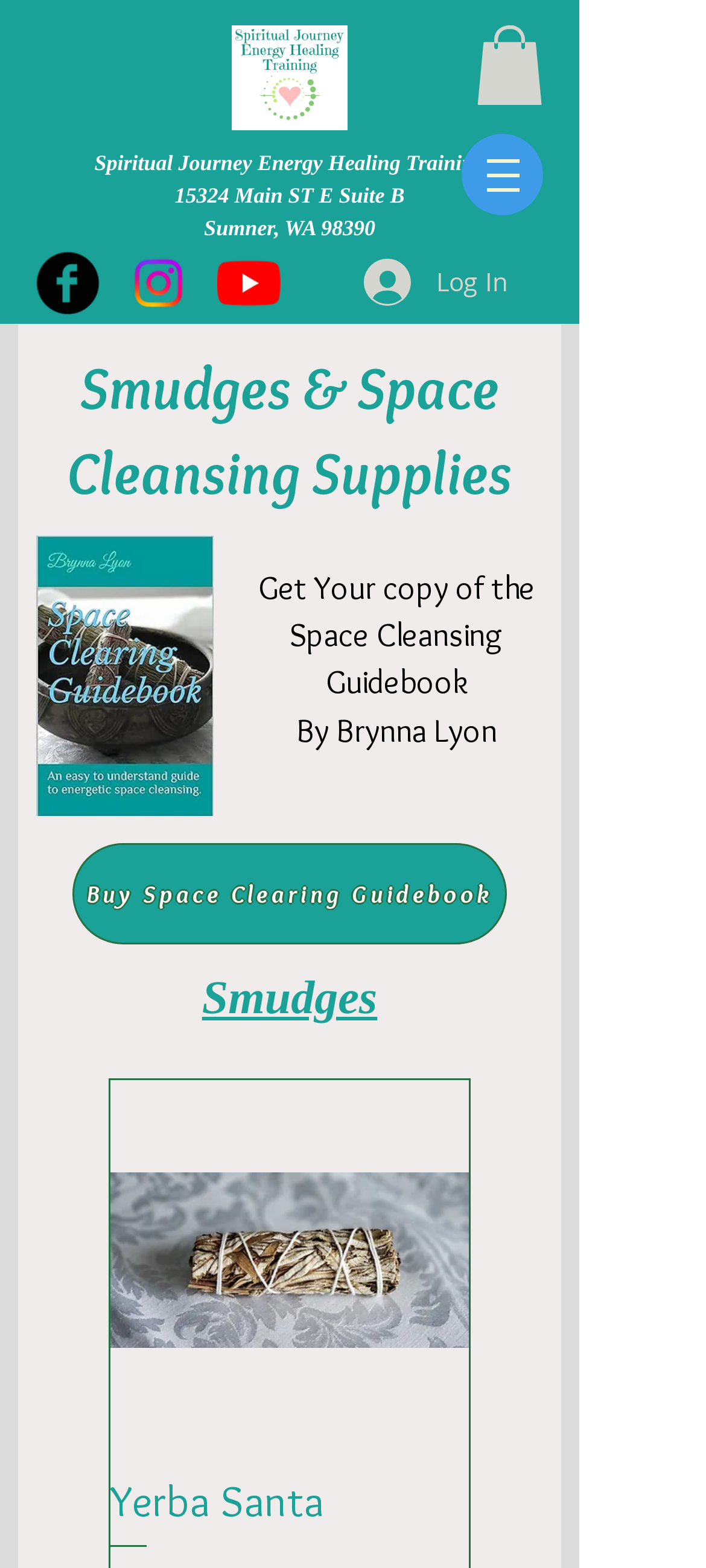What is the address of Spiritual Journey Energy Healing Training?
Answer the question based on the image using a single word or a brief phrase.

15324 Main ST E Suite B Sumner, WA 98390